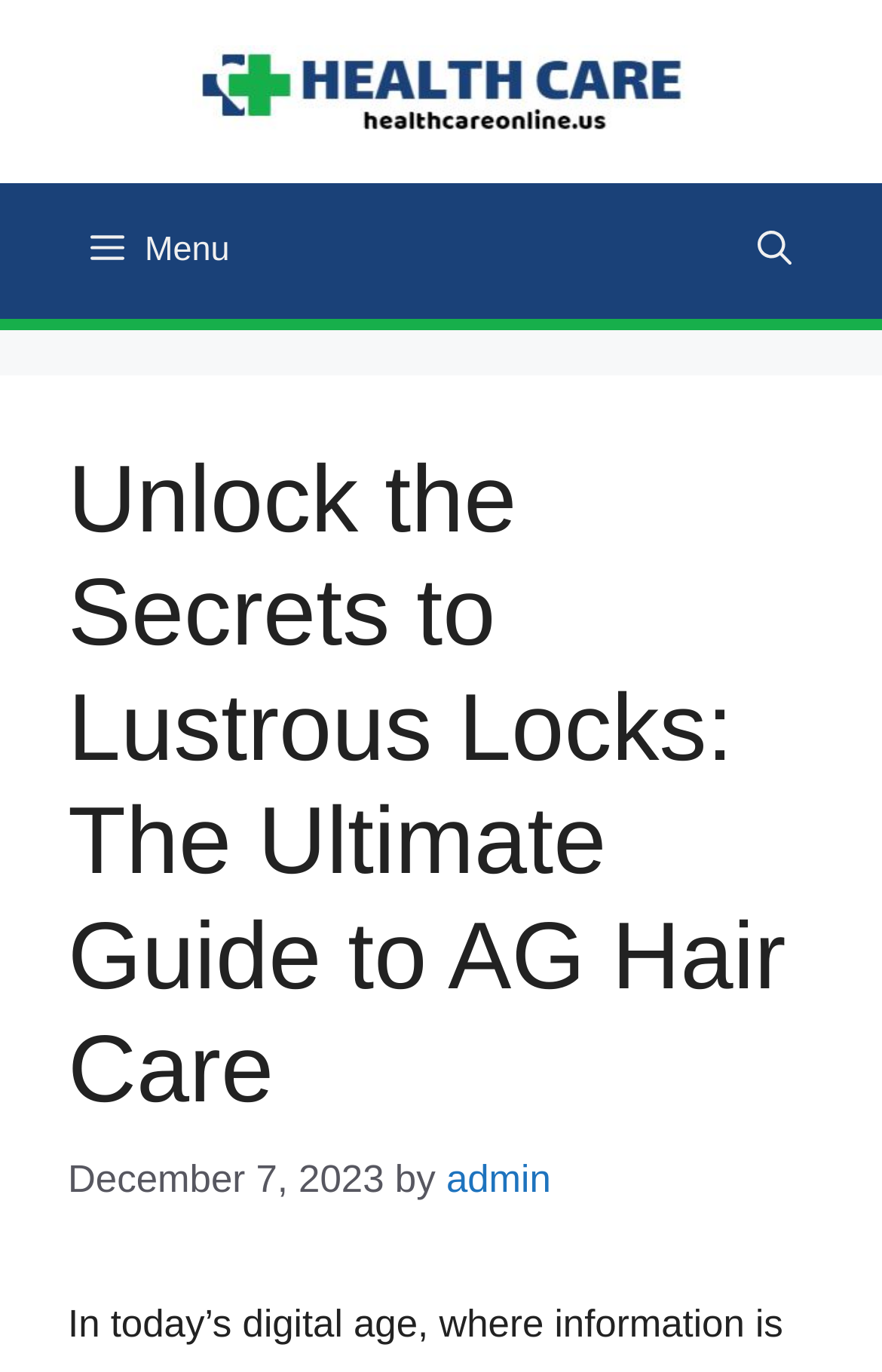Who is the author of the article?
Provide an in-depth answer to the question, covering all aspects.

I identified the author by looking at the link element within the HeaderAsNonLandmark section, which contains the text 'admin'.